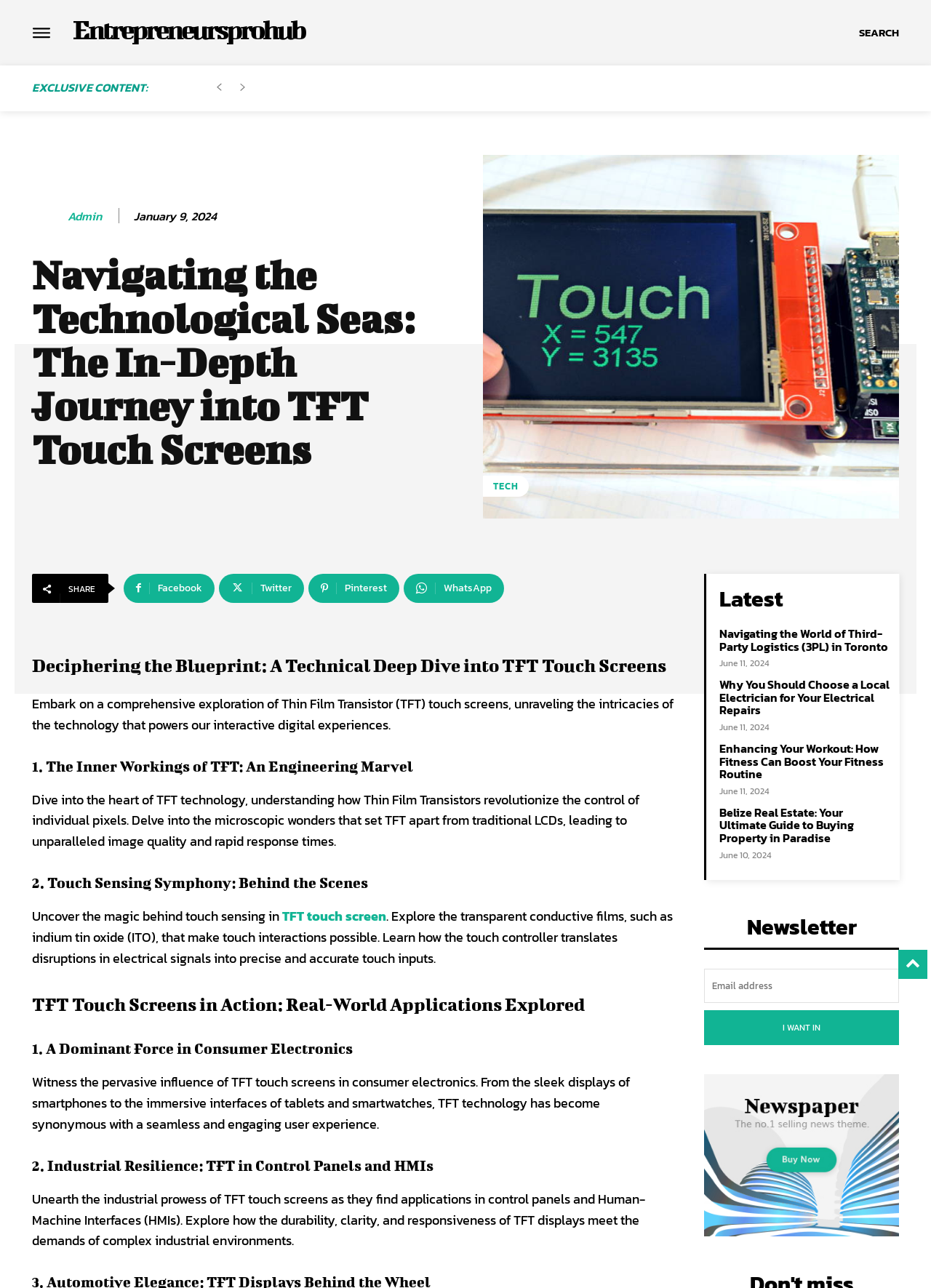Please locate the clickable area by providing the bounding box coordinates to follow this instruction: "Share on Facebook".

[0.133, 0.446, 0.23, 0.468]